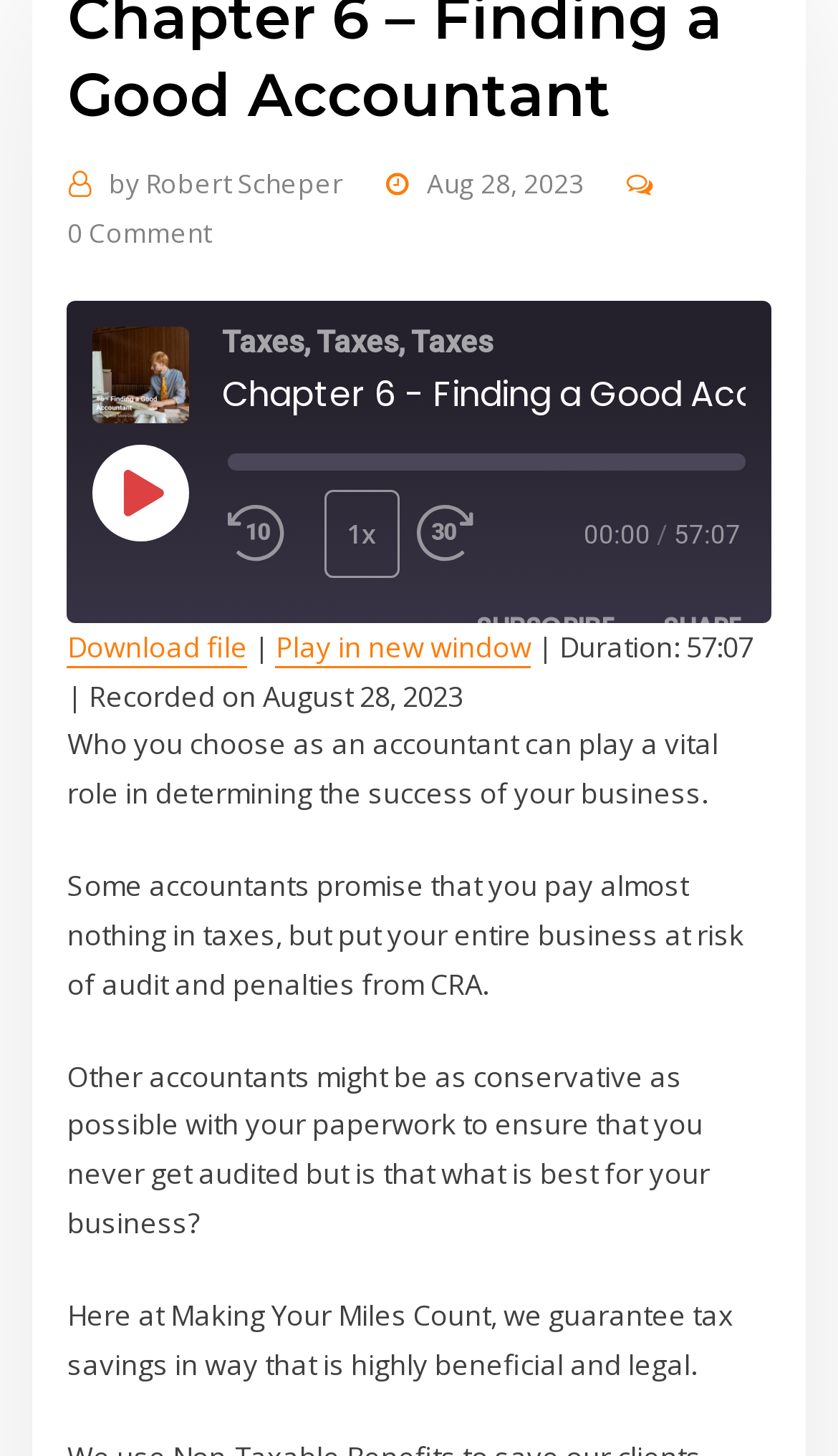Find the bounding box coordinates for the HTML element described in this sentence: "Download file". Provide the coordinates as four float numbers between 0 and 1, in the format [left, top, right, bottom].

[0.08, 0.431, 0.296, 0.457]